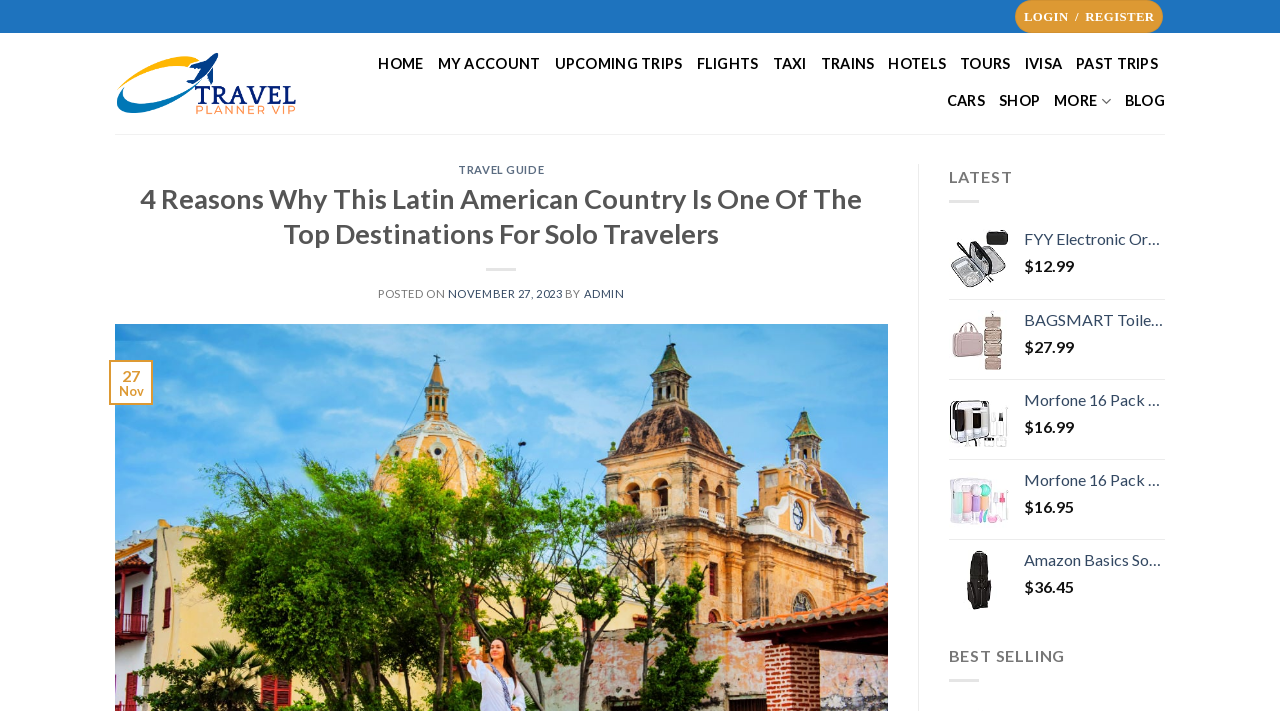Please identify the primary heading of the webpage and give its text content.

4 Reasons Why This Latin American Country Is One Of The Top Destinations For Solo Travelers